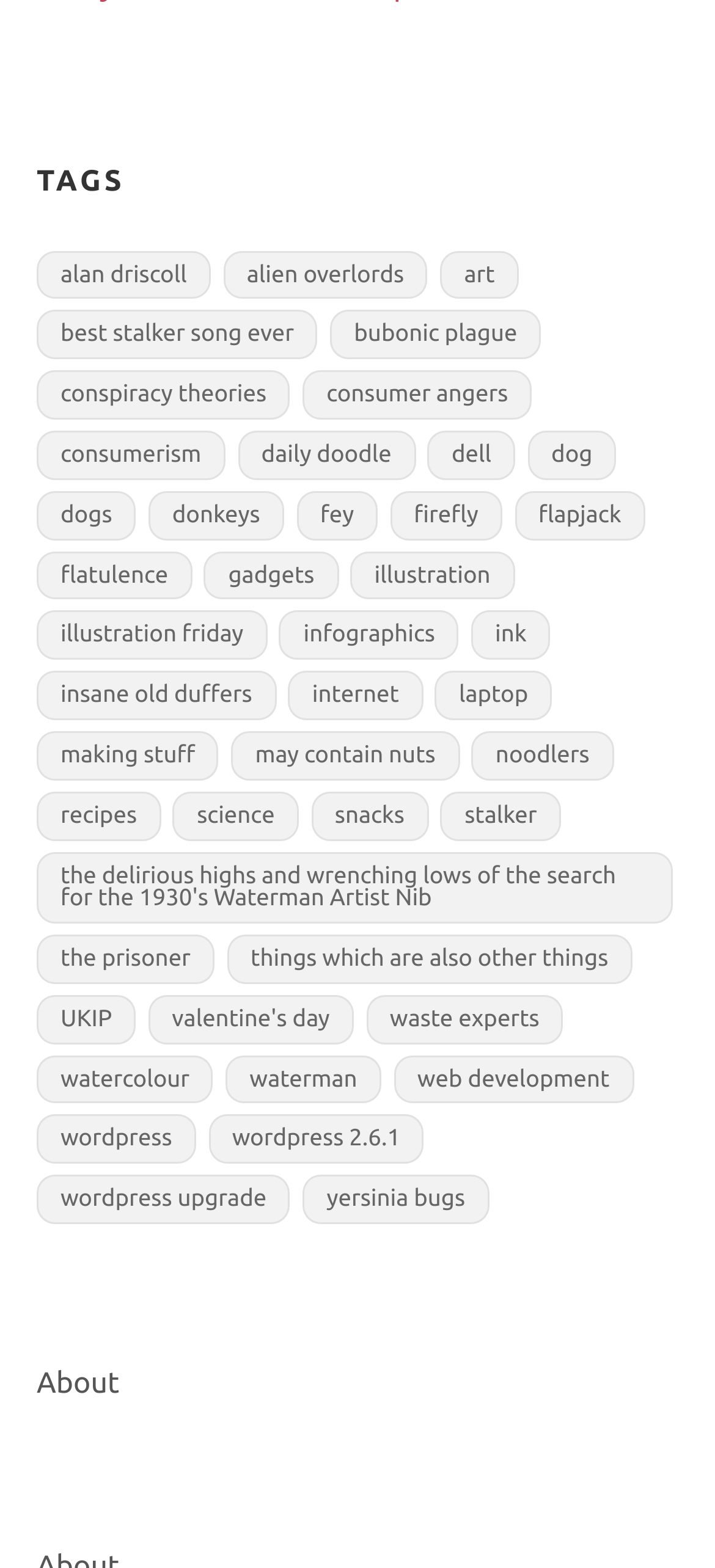Please determine the bounding box coordinates of the section I need to click to accomplish this instruction: "View 'illustration' items".

[0.49, 0.351, 0.719, 0.382]